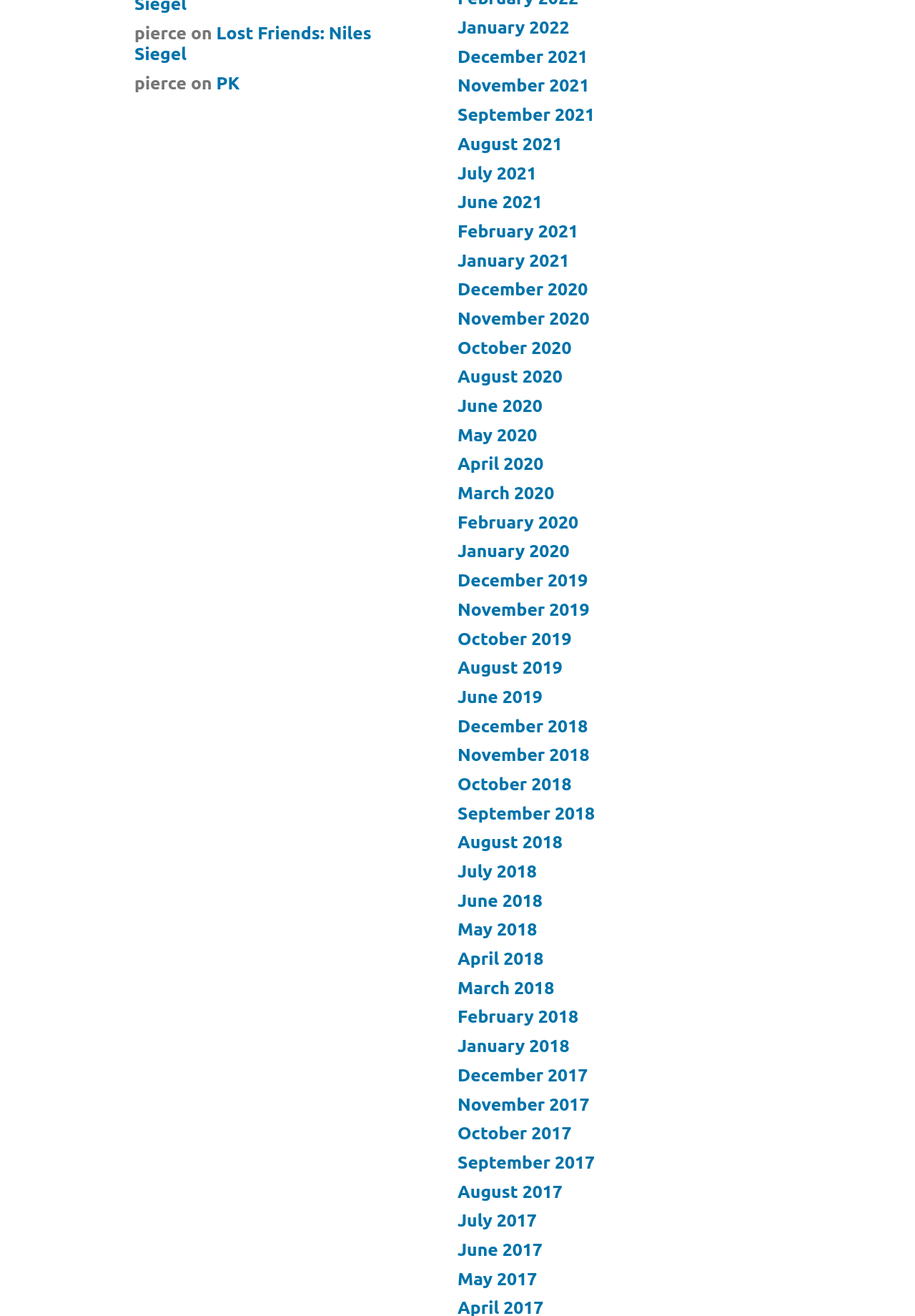Determine the bounding box coordinates of the region that needs to be clicked to achieve the task: "check December 2021".

[0.5, 0.035, 0.642, 0.05]